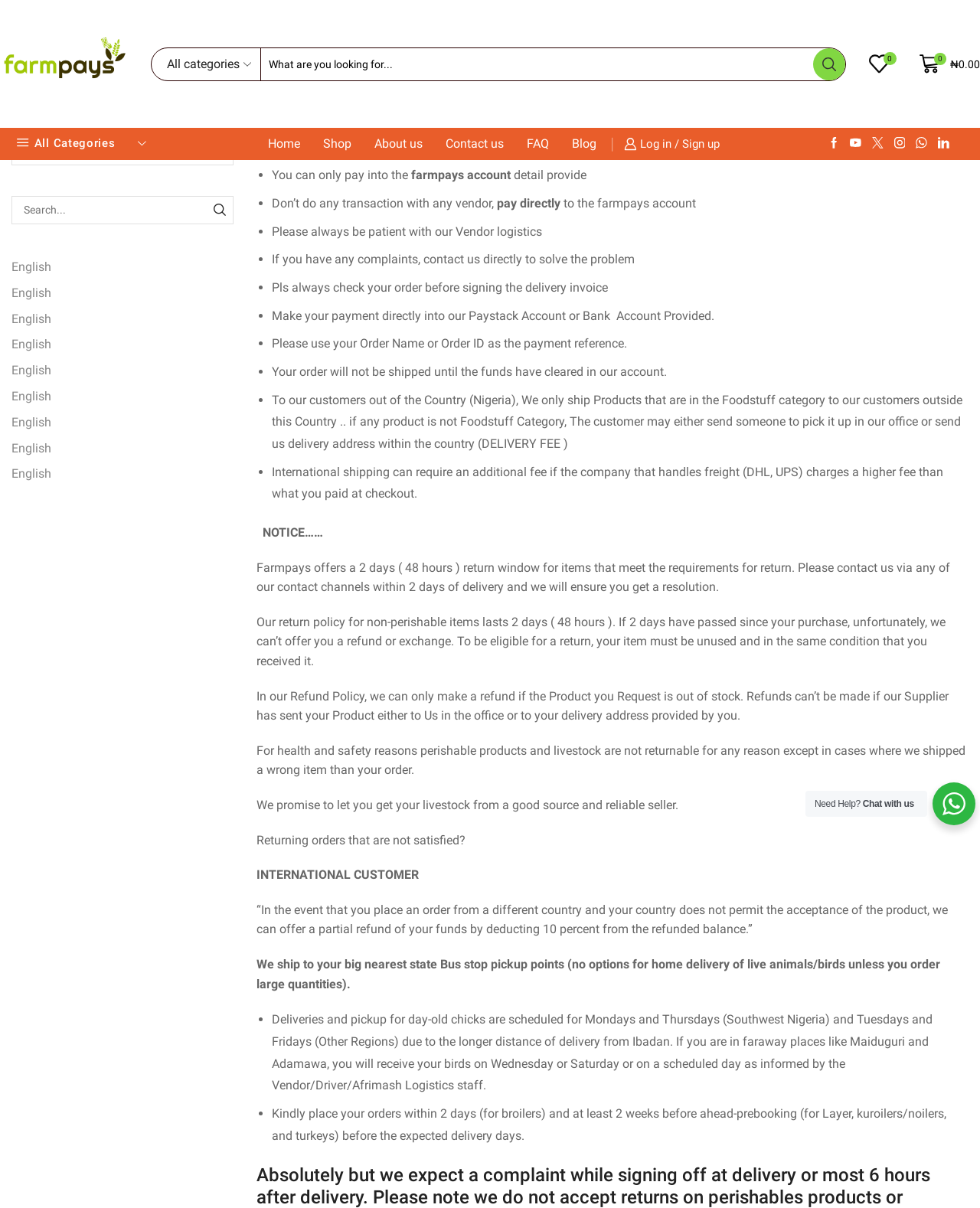Provide the bounding box coordinates for the UI element that is described by this text: "About". The coordinates should be in the form of four float numbers between 0 and 1: [left, top, right, bottom].

None